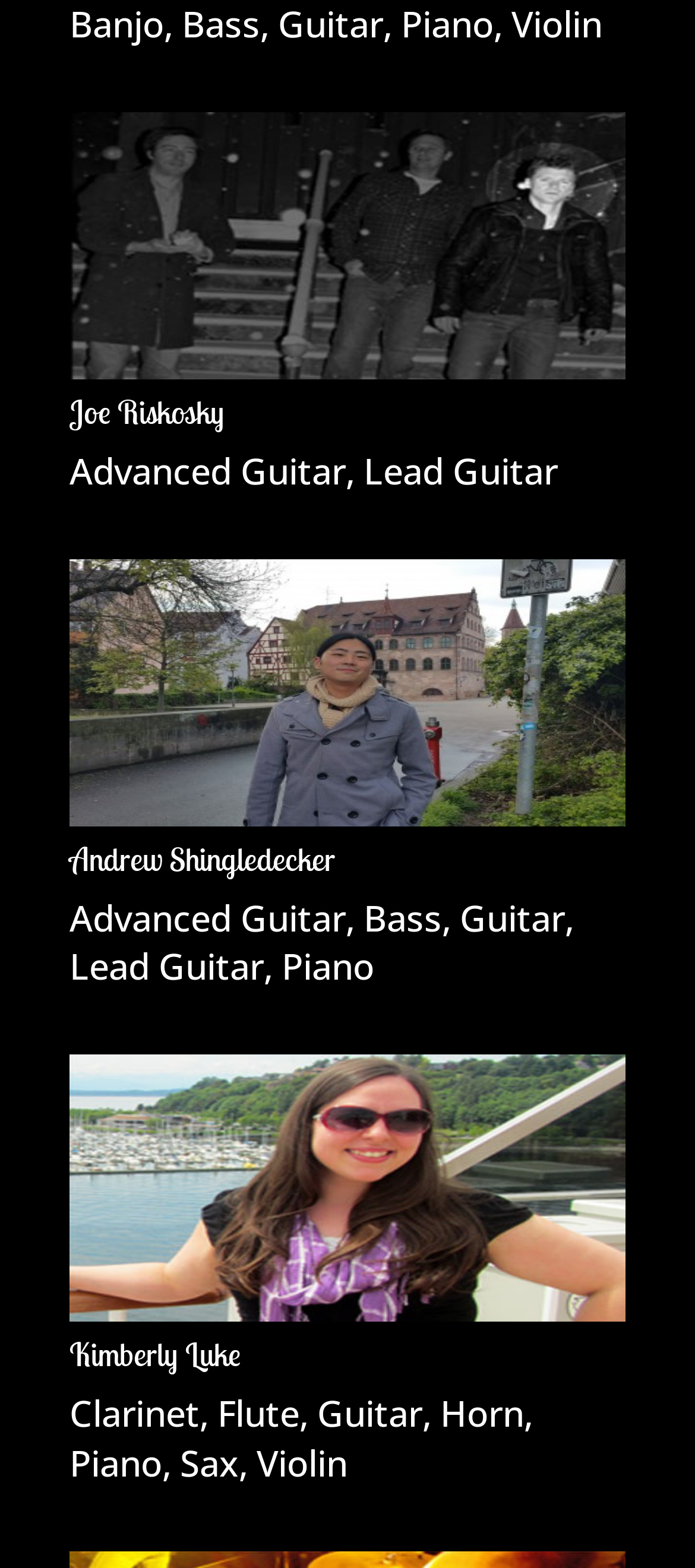Identify the bounding box coordinates for the element you need to click to achieve the following task: "Click on Advanced Guitar". The coordinates must be four float values ranging from 0 to 1, formatted as [left, top, right, bottom].

[0.1, 0.285, 0.497, 0.316]